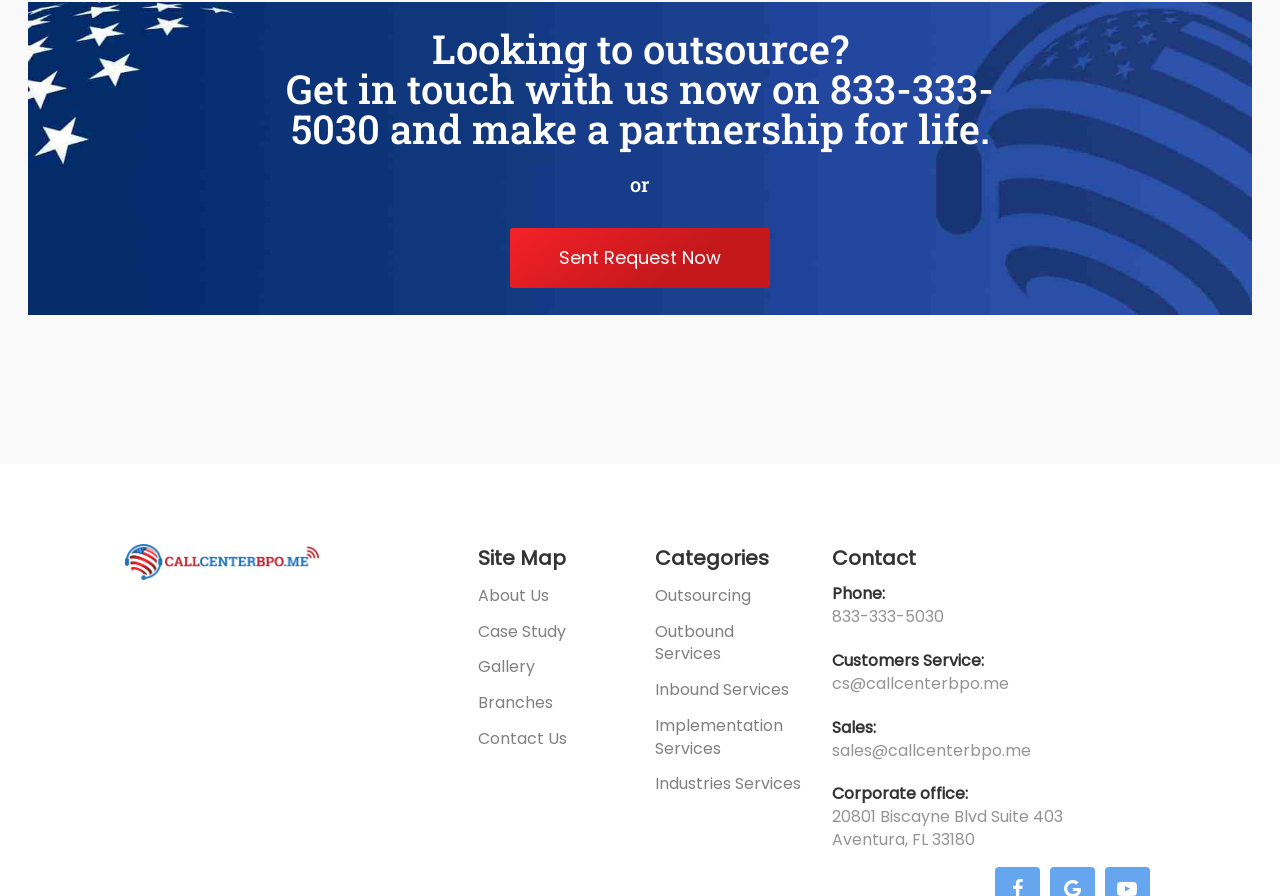Find the bounding box coordinates of the element to click in order to complete this instruction: "Call the phone number". The bounding box coordinates must be four float numbers between 0 and 1, denoted as [left, top, right, bottom].

[0.65, 0.675, 0.737, 0.701]